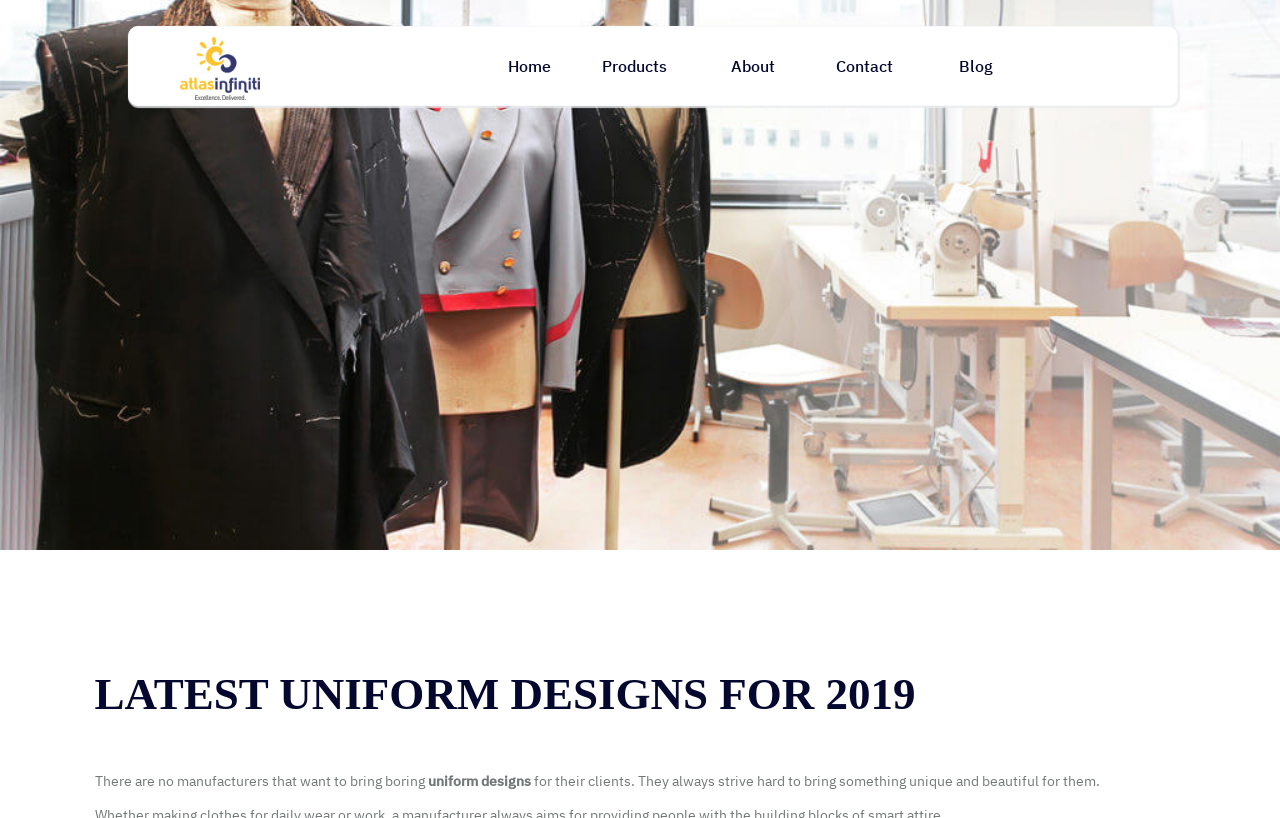Write a detailed summary of the webpage.

The webpage is about the latest uniform designs for 2019. At the top, there is a navigation menu with five links: "Home", "Products", "About", "Contact", and "Blog", aligned horizontally from left to right. 

Below the navigation menu, there is a large heading that spans the entire width of the page, but its content is empty. 

Further down, there is a prominent heading that reads "LATEST UNIFORM DESIGNS FOR 2019", taking up most of the page's width. 

Below this heading, there are three paragraphs of text. The first paragraph starts with "There are no manufacturers that want to bring boring", the second paragraph continues with "uniform designs", and the third paragraph completes the thought, stating that manufacturers strive to bring unique and beautiful designs for their clients. These paragraphs are positioned in a vertical column, with each paragraph directly below the previous one.